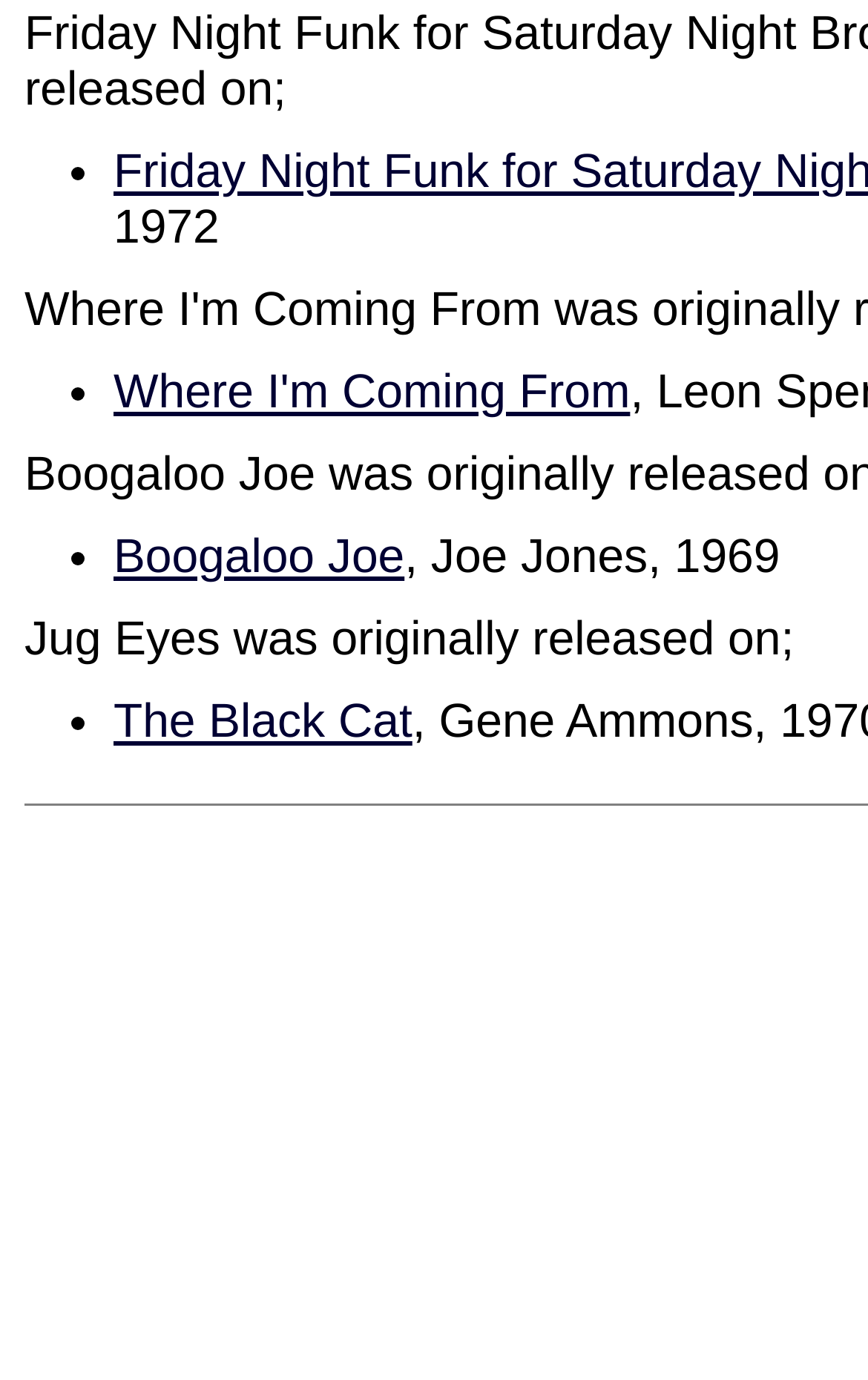Predict the bounding box for the UI component with the following description: "Where I'm Coming From".

[0.131, 0.265, 0.726, 0.304]